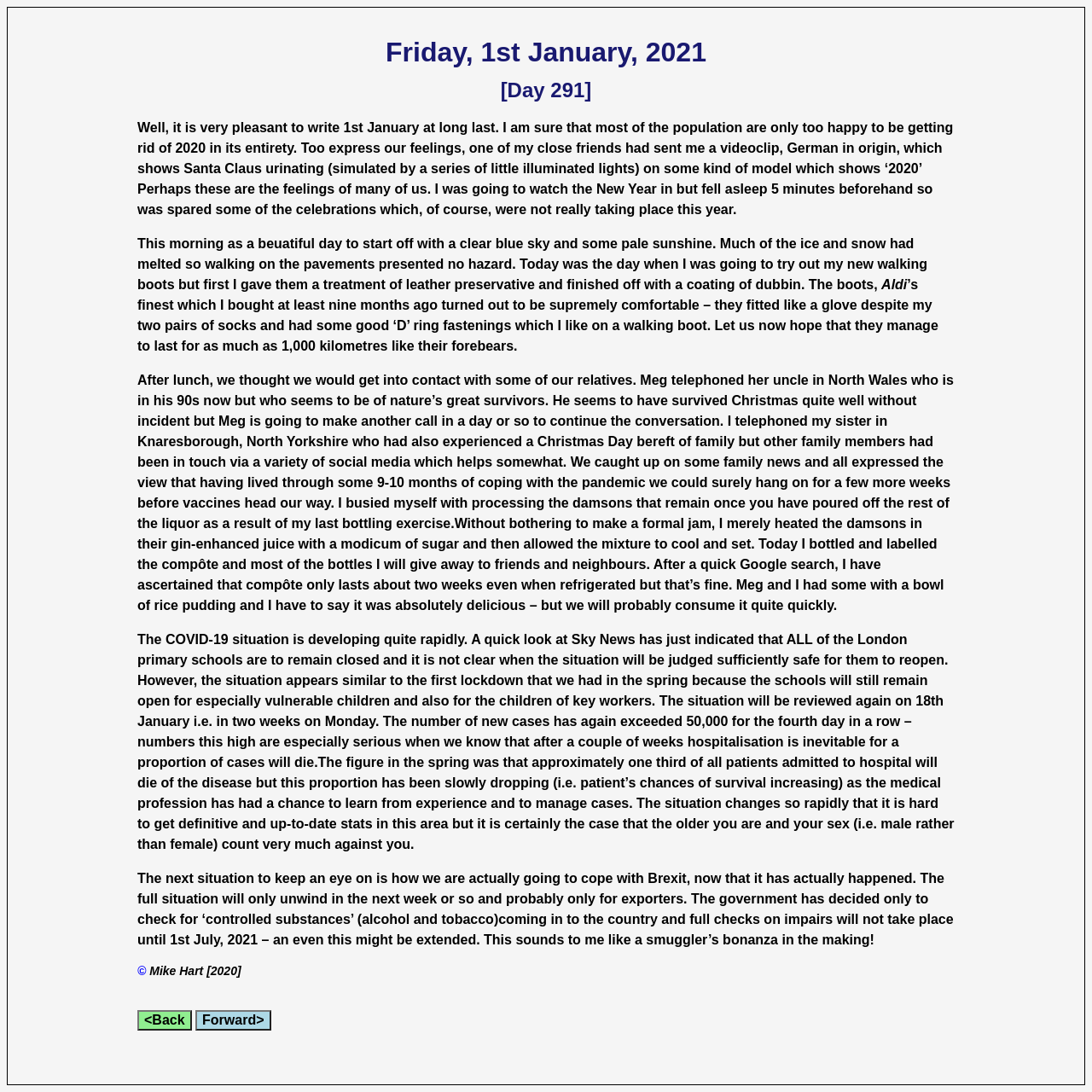What is the author's opinion about the COVID-19 situation?
Based on the image, please offer an in-depth response to the question.

The author mentions that the number of new cases has exceeded 50,000 for the fourth day in a row, and that hospitalization is inevitable for a proportion of cases, which suggests that the author views the situation as serious.